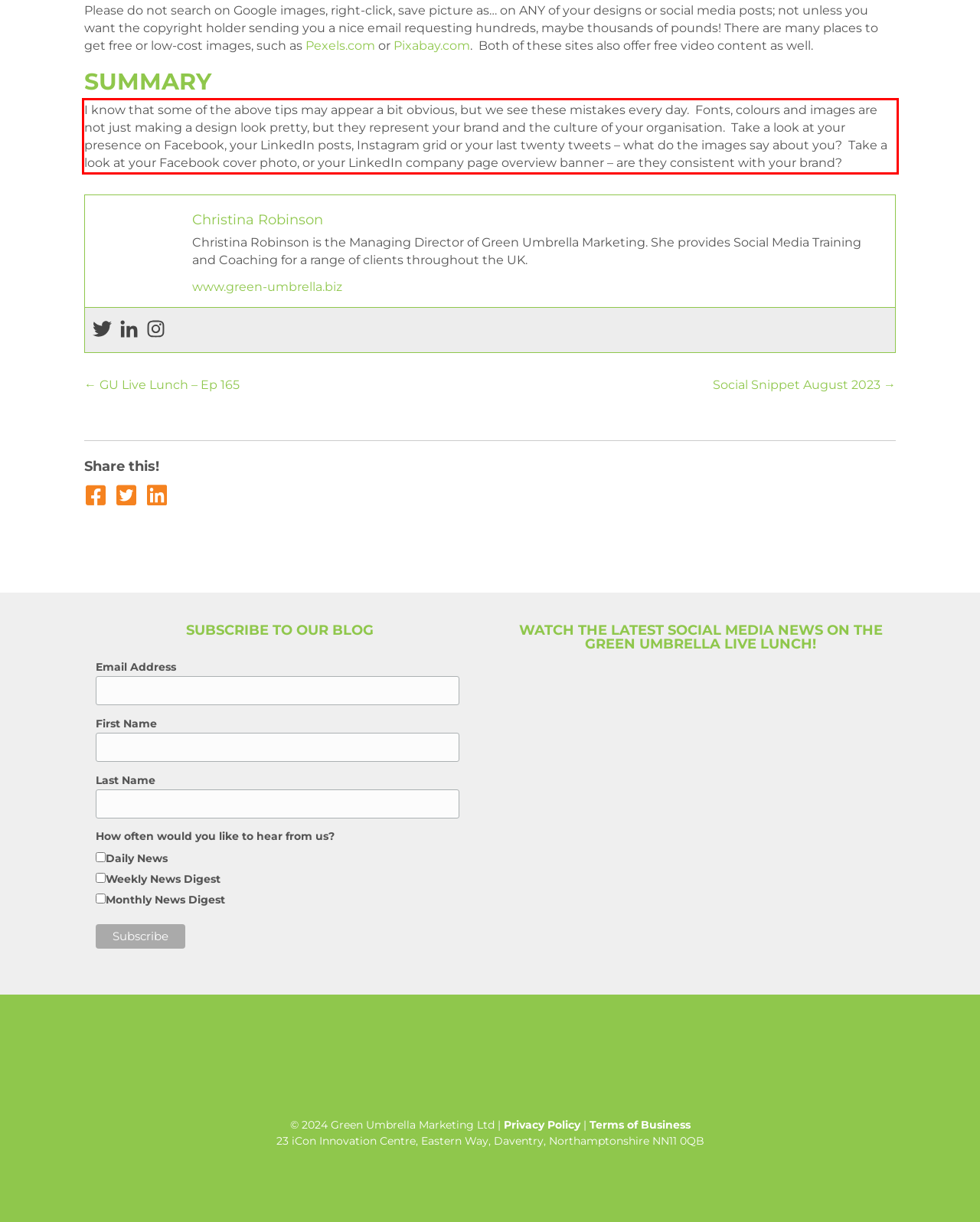You are given a webpage screenshot with a red bounding box around a UI element. Extract and generate the text inside this red bounding box.

I know that some of the above tips may appear a bit obvious, but we see these mistakes every day. Fonts, colours and images are not just making a design look pretty, but they represent your brand and the culture of your organisation. Take a look at your presence on Facebook, your LinkedIn posts, Instagram grid or your last twenty tweets – what do the images say about you? Take a look at your Facebook cover photo, or your LinkedIn company page overview banner – are they consistent with your brand?